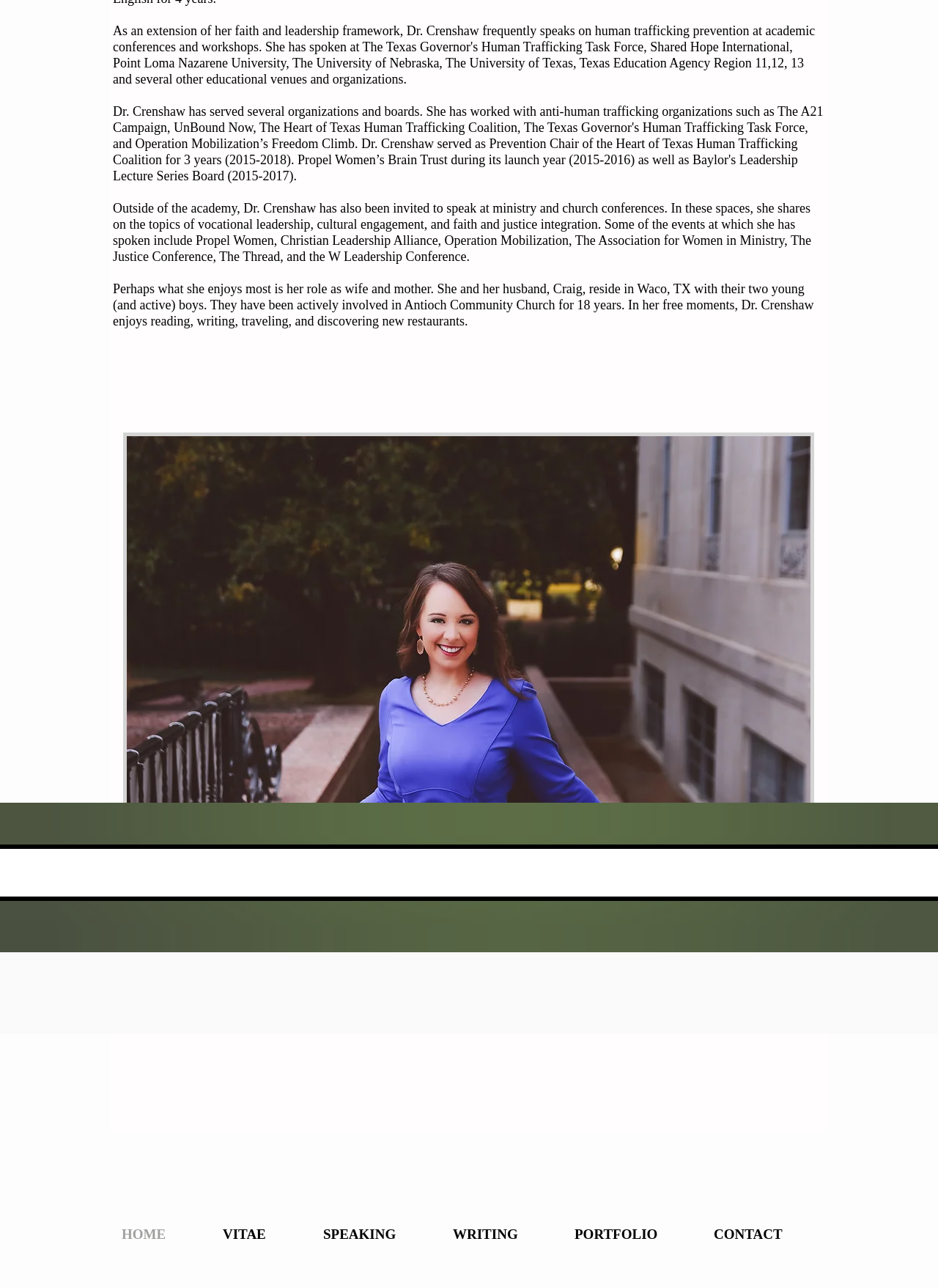What is the name of the conference where Dr. Crenshaw shares on faith and justice integration?
Based on the screenshot, provide a one-word or short-phrase response.

The Justice Conference